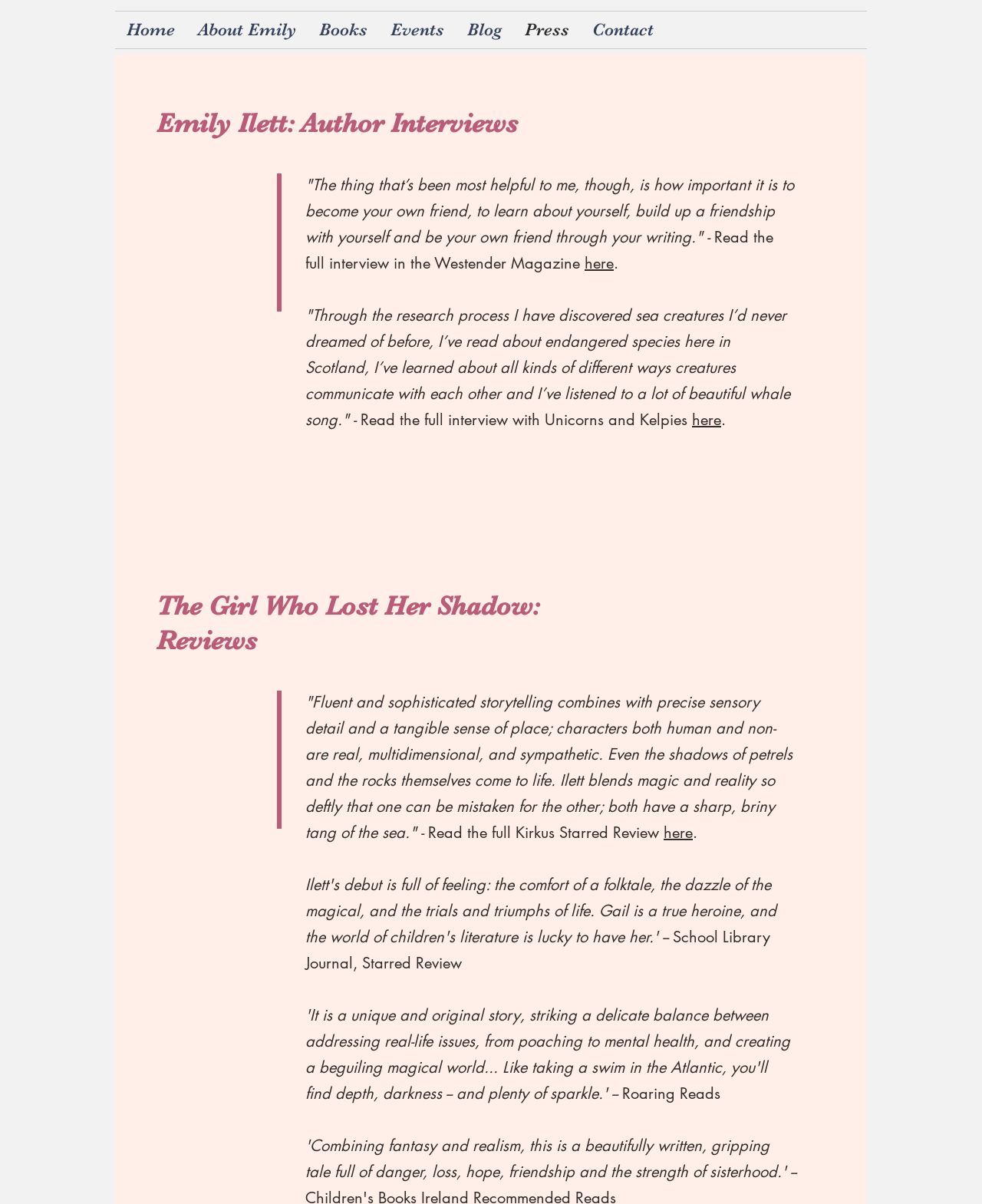Point out the bounding box coordinates of the section to click in order to follow this instruction: "Read the full interview in the Westender Magazine".

[0.595, 0.21, 0.625, 0.227]